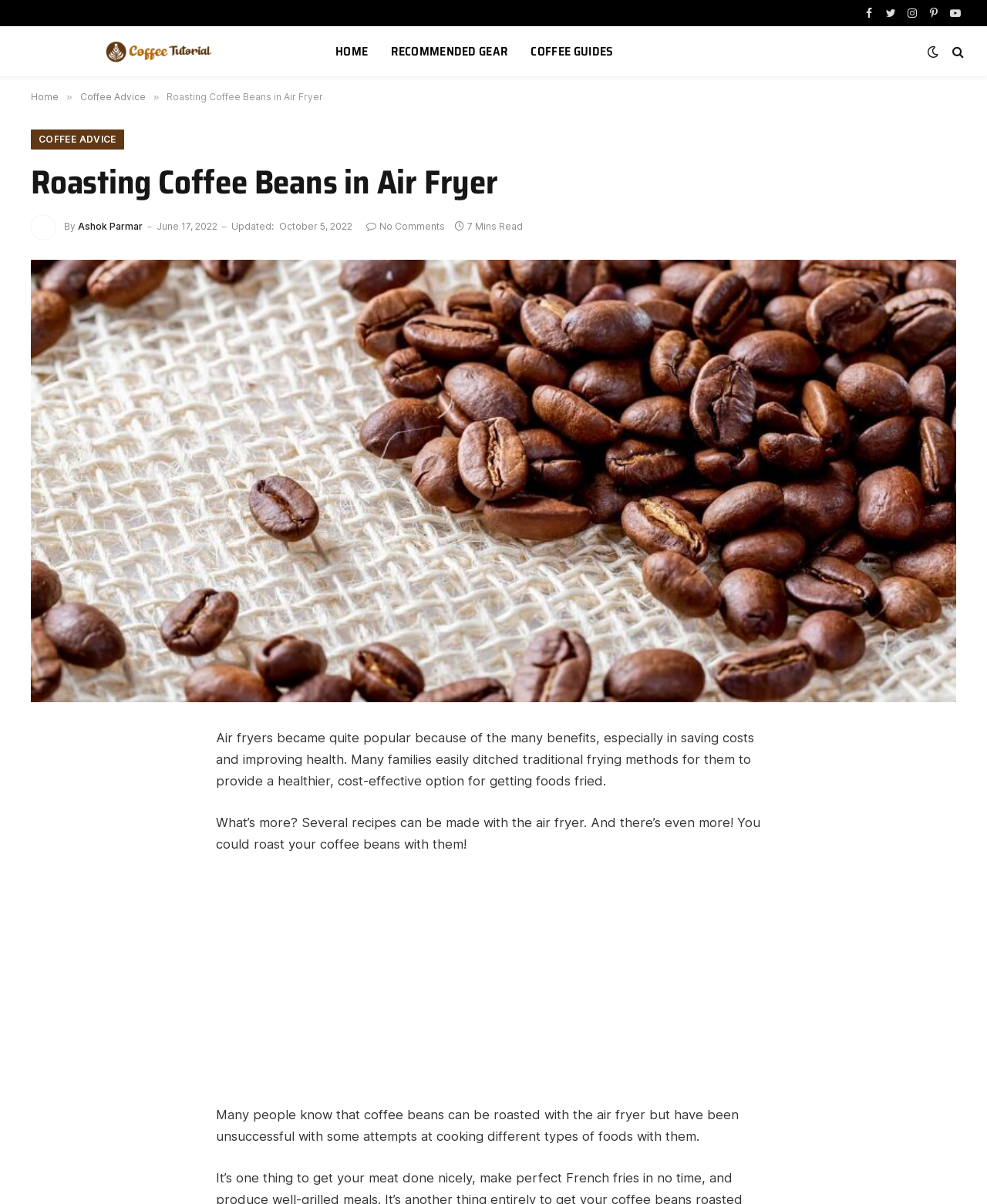Provide a thorough description of the webpage you see.

The webpage is about roasting coffee beans in an air fryer, with a focus on the cost-effective and convenient process. At the top, there are social media links to Facebook, Twitter, Instagram, Pinterest, and YouTube, aligned horizontally. Below these links, there is a navigation menu with links to "Coffee Tutorial", "HOME", "RECOMMENDED GEAR", and "COFFEE GUIDES".

On the left side, there is a vertical menu with links to "Home" and "Coffee Advice", separated by a "»" symbol. The main content of the webpage starts with a heading "Roasting Coffee Beans in Air Fryer" followed by the author's name and image, "Ashok Parmar", and the publication date, "June 17, 2022", with an update date, "October 5, 2022".

Below the author's information, there is a link to the article with no comments and an estimated reading time of "7 Mins Read". The main article content is divided into paragraphs, with the first paragraph discussing the benefits of air fryers, including cost savings and health improvements. The second paragraph mentions the versatility of air fryers and their ability to roast coffee beans.

There is a large image related to roasting coffee beans in an air fryer, taking up most of the page's width. The article continues with more paragraphs, discussing the challenges people face when trying to roast coffee beans with an air fryer.